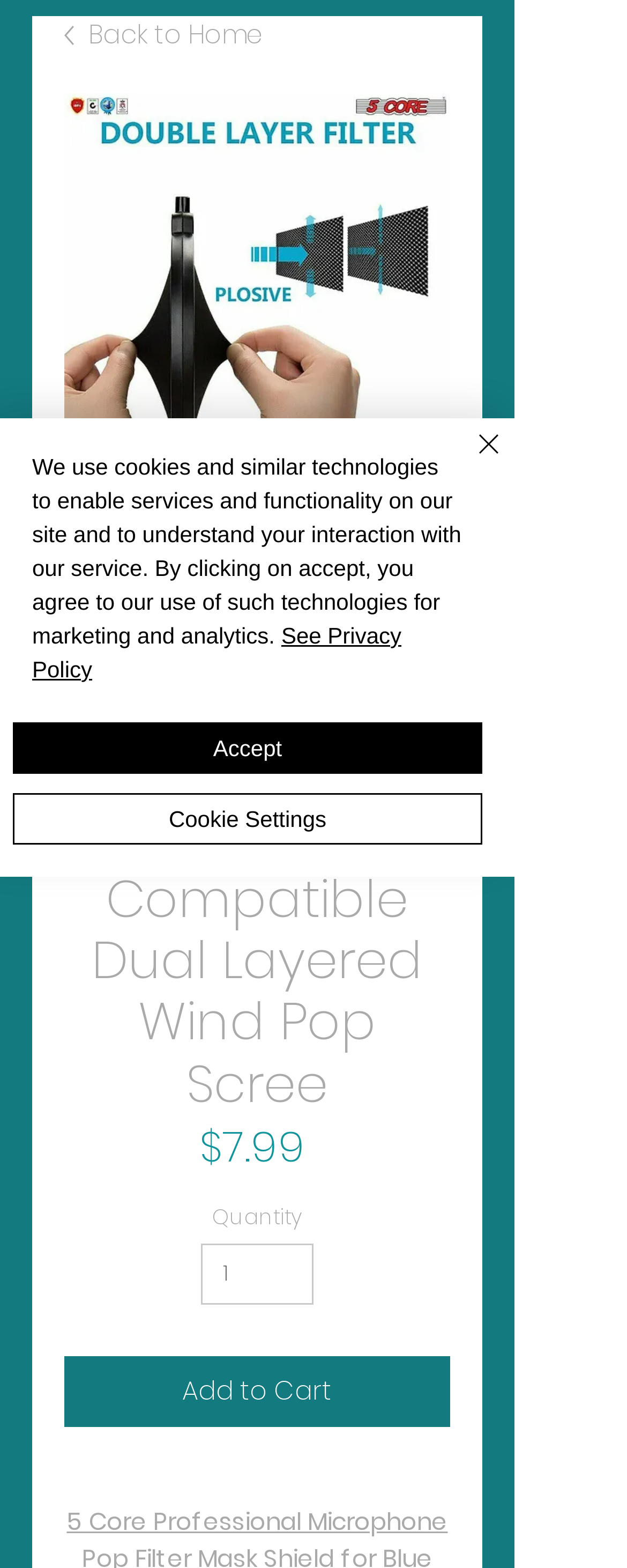Using the provided element description "Accept", determine the bounding box coordinates of the UI element.

[0.021, 0.461, 0.769, 0.494]